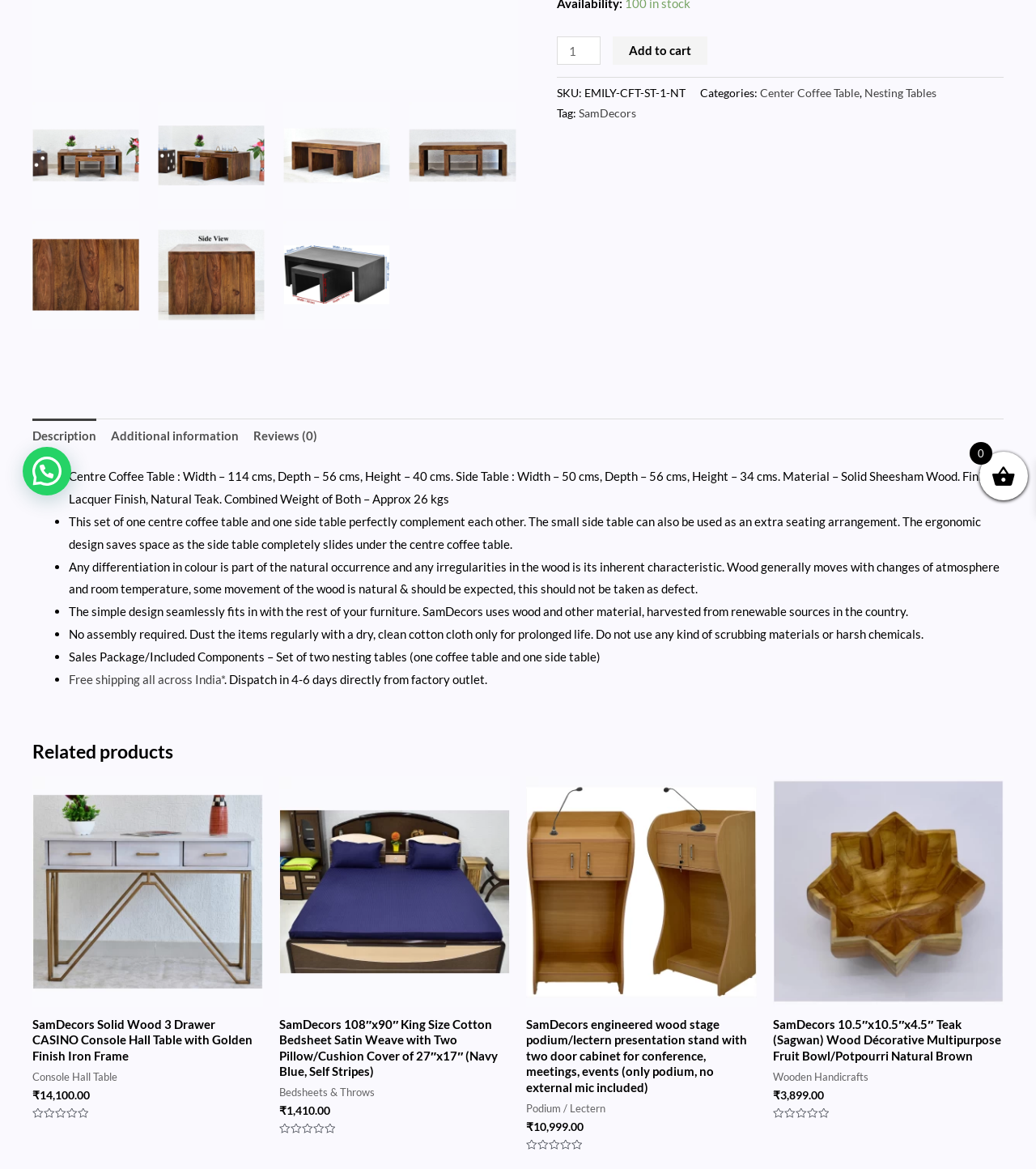Find and provide the bounding box coordinates for the UI element described here: "Center Coffee Table". The coordinates should be given as four float numbers between 0 and 1: [left, top, right, bottom].

[0.734, 0.074, 0.83, 0.085]